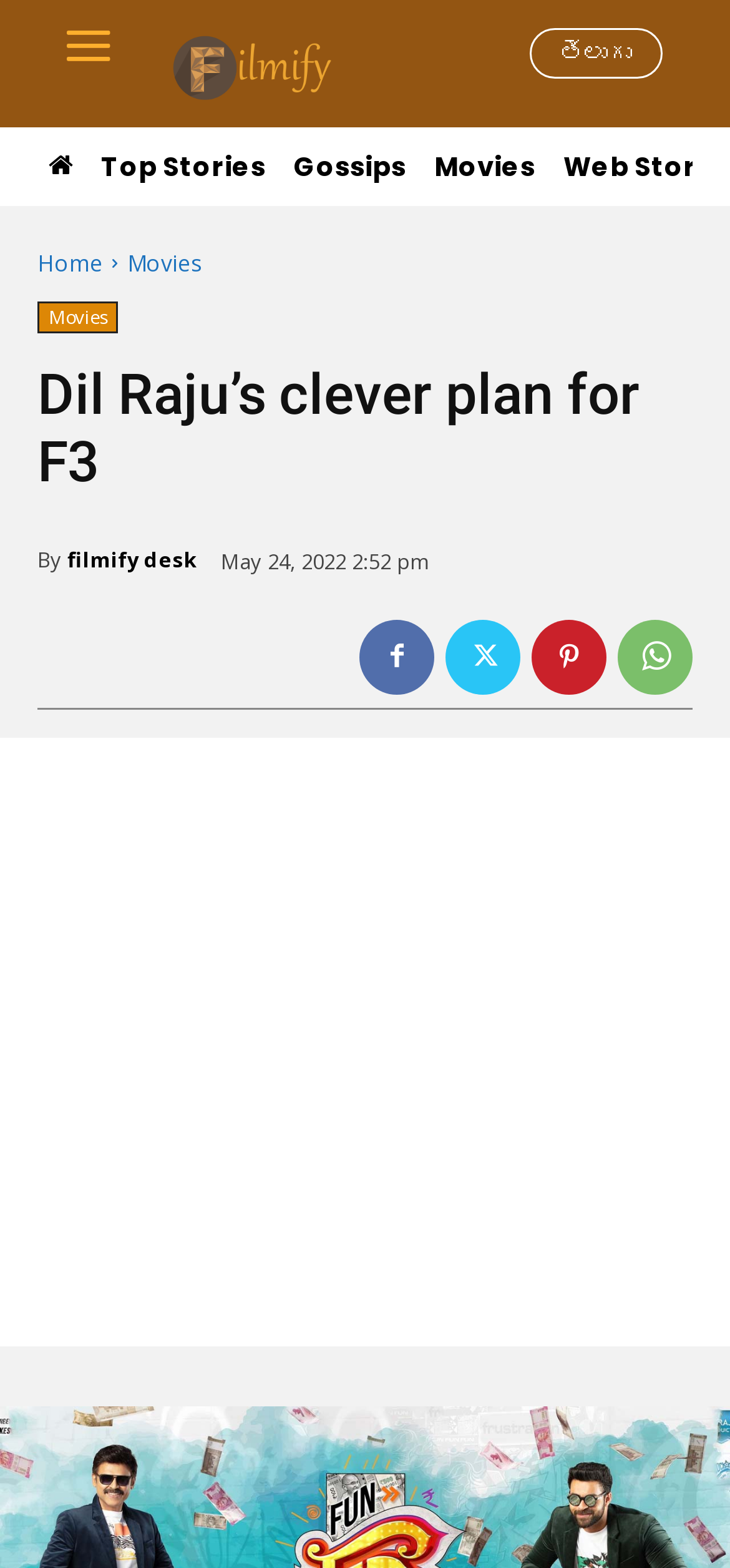Please specify the bounding box coordinates for the clickable region that will help you carry out the instruction: "Select Telugu".

[0.724, 0.018, 0.906, 0.05]